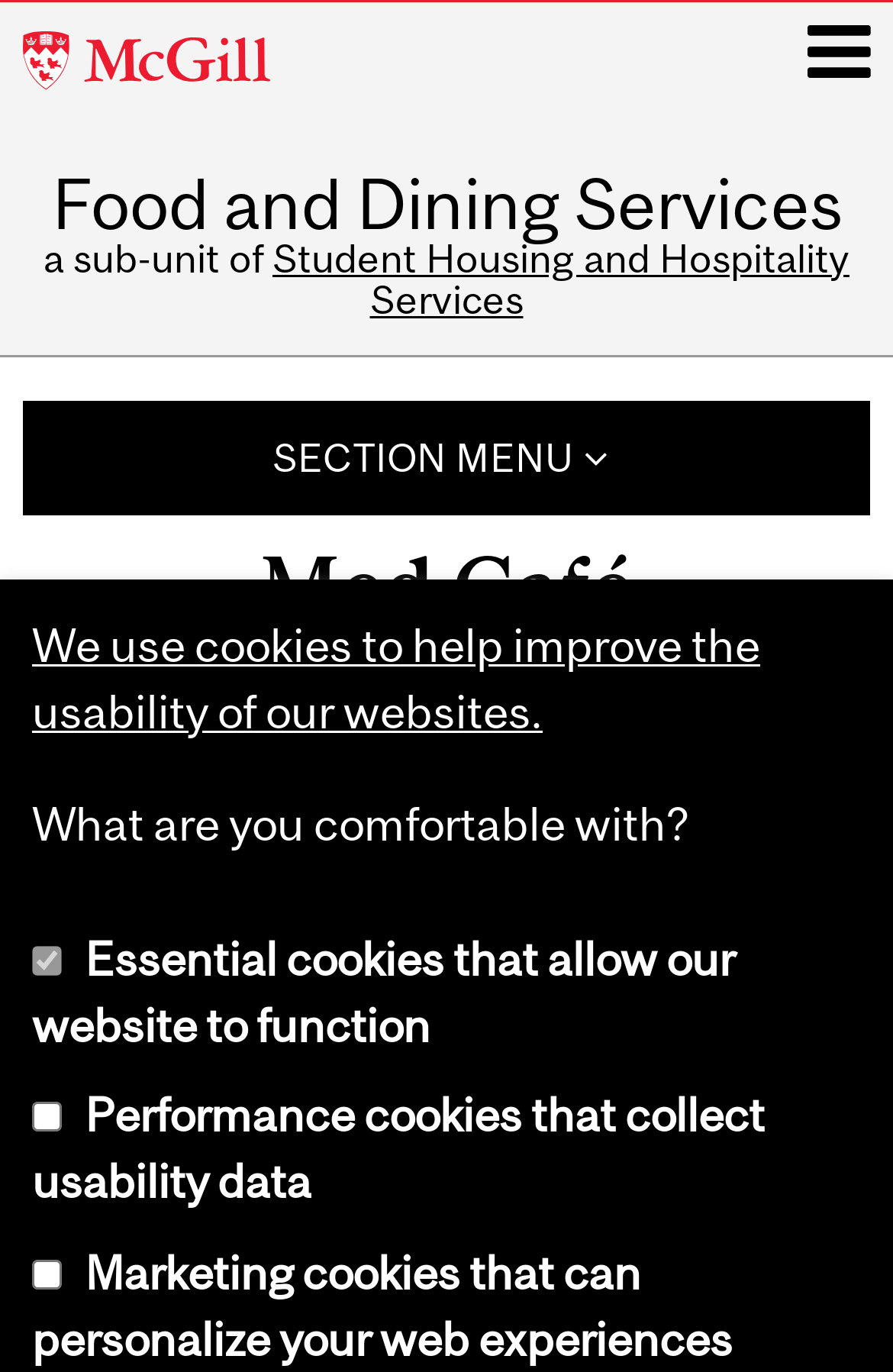Provide your answer in a single word or phrase: 
What is the purpose of the section menu?

Navigation